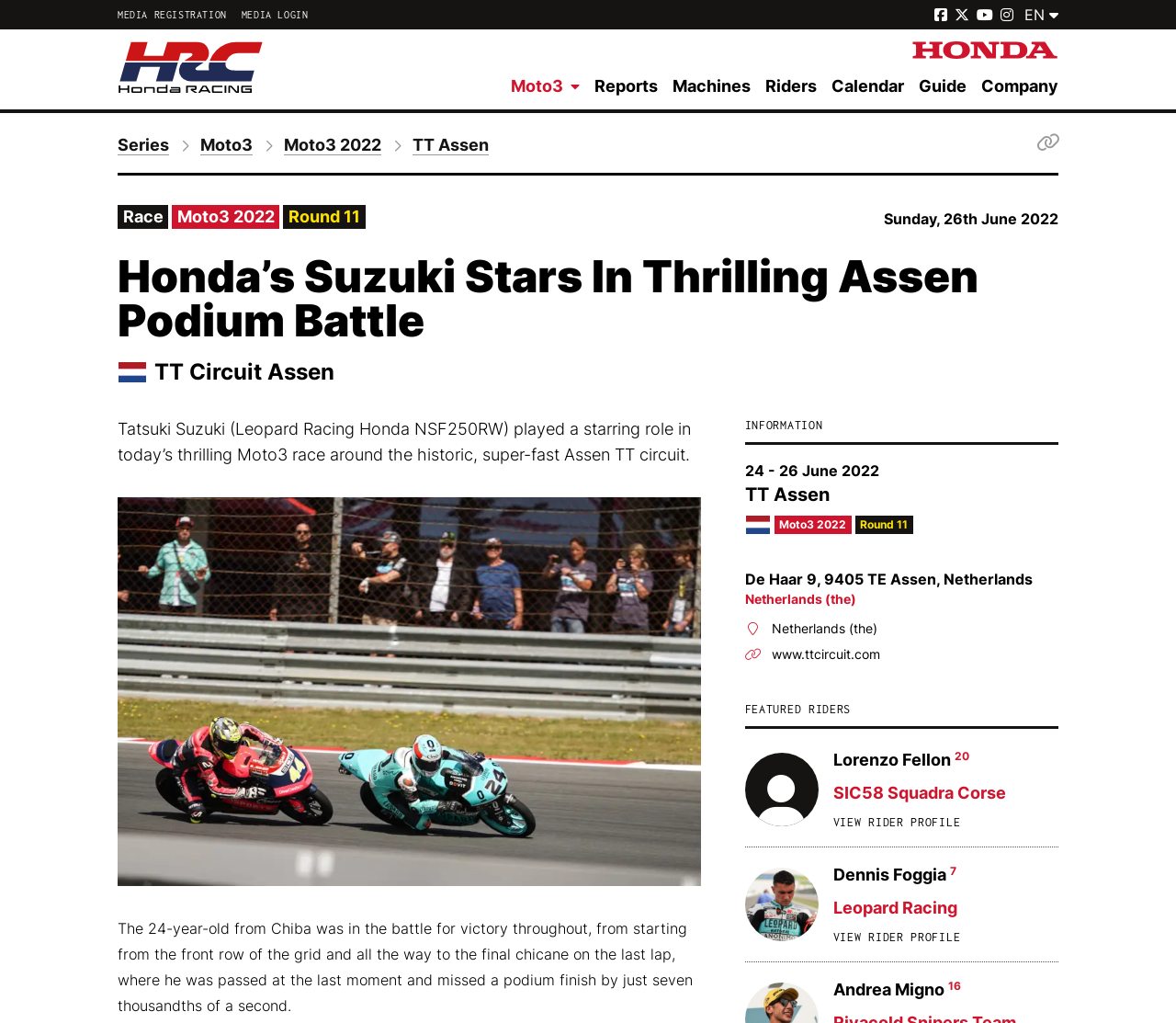Determine which piece of text is the heading of the webpage and provide it.

Honda’s Suzuki Stars In Thrilling Assen Podium Battle